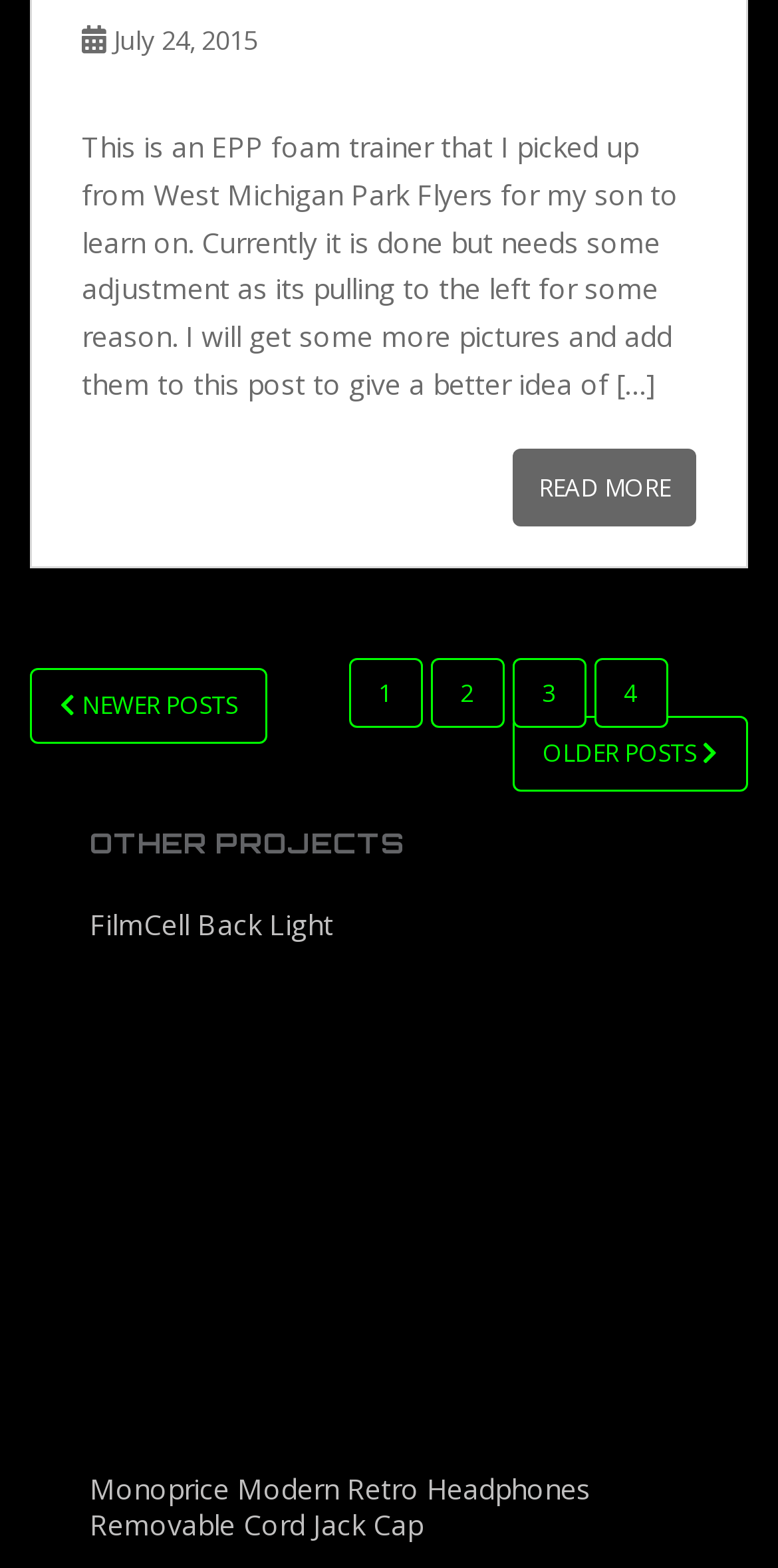How many other projects are listed?
Examine the screenshot and reply with a single word or phrase.

3